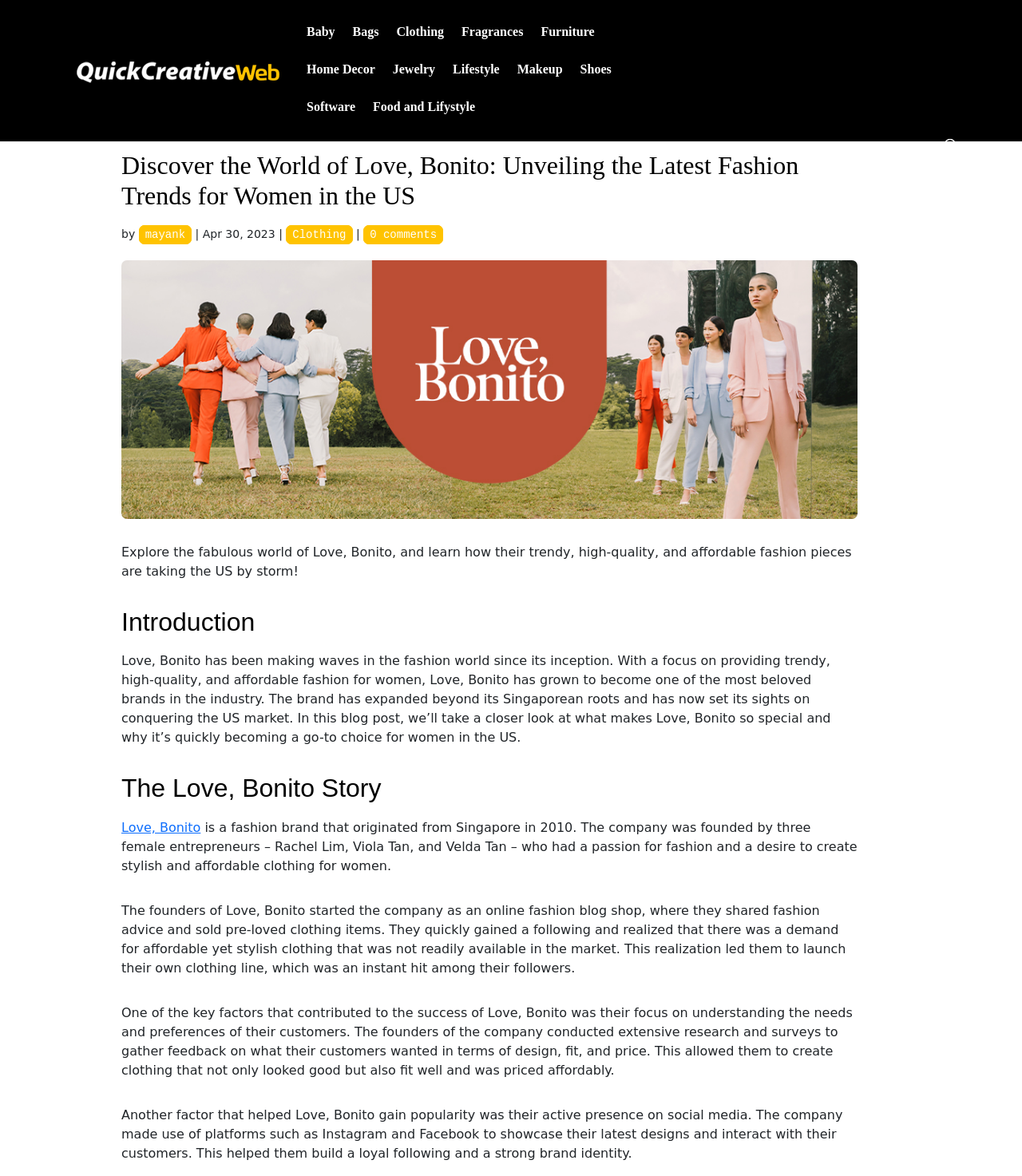Please determine the bounding box coordinates for the UI element described here. Use the format (top-left x, top-left y, bottom-right x, bottom-right y) with values bounded between 0 and 1: 0 comments

[0.356, 0.191, 0.434, 0.207]